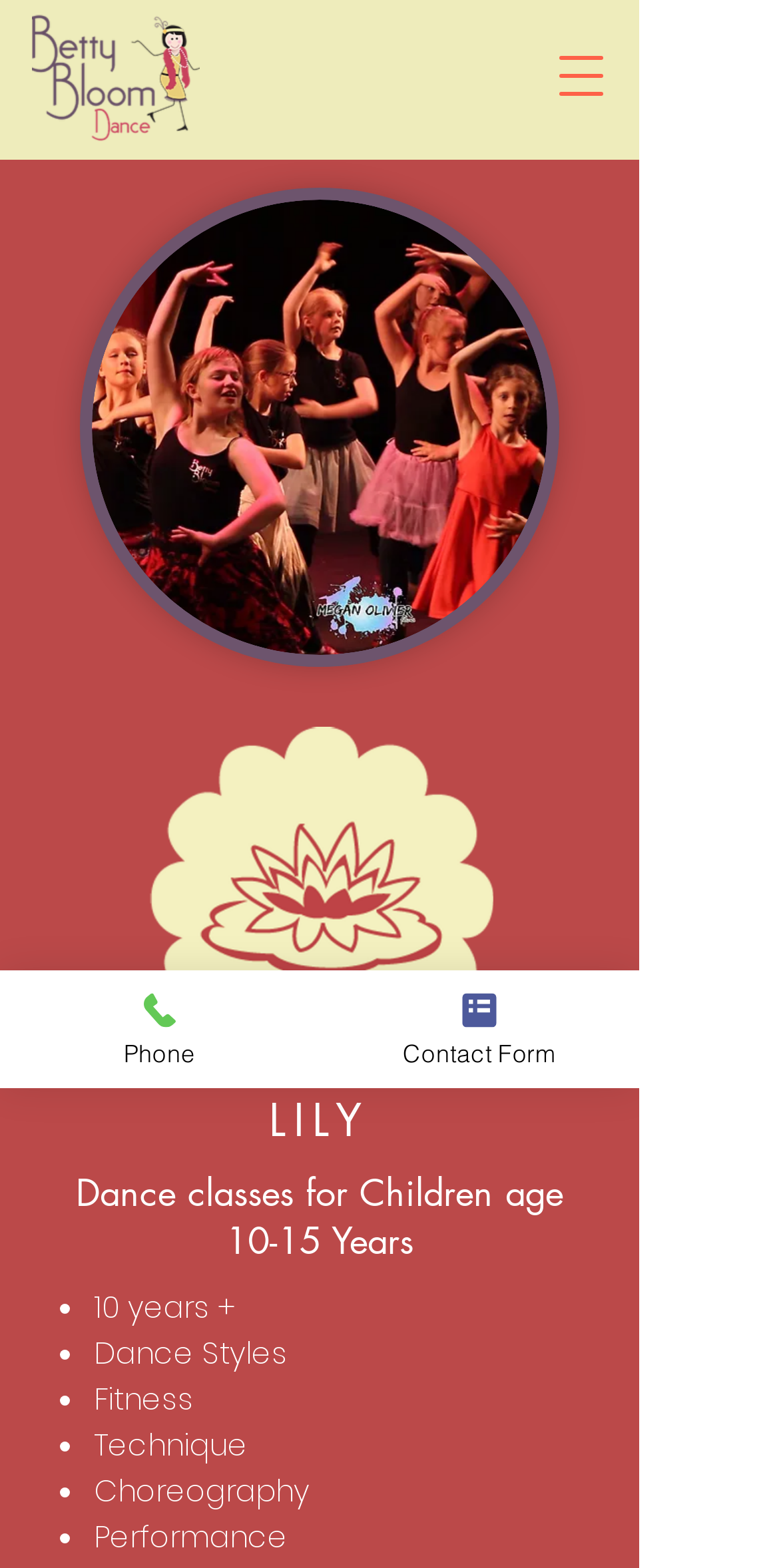What is the focus of the dance classes?
Relying on the image, give a concise answer in one word or a brief phrase.

Social inclusion and focus